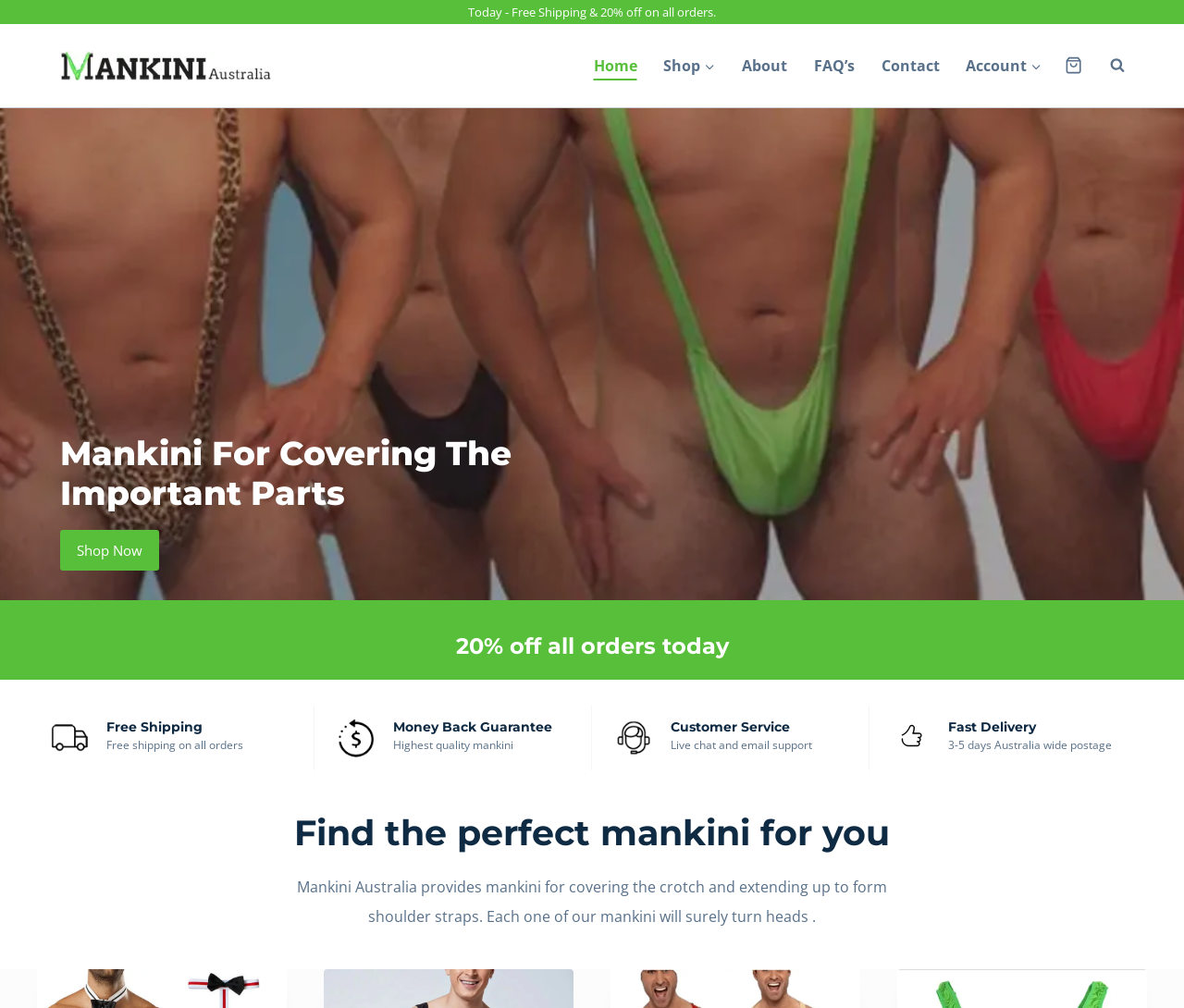Using the information in the image, give a comprehensive answer to the question: 
How long does the delivery take?

The delivery time can be found in the section that highlights the benefits of shopping, which includes 'Fast Delivery' and '3-5 days Australia wide postage'.